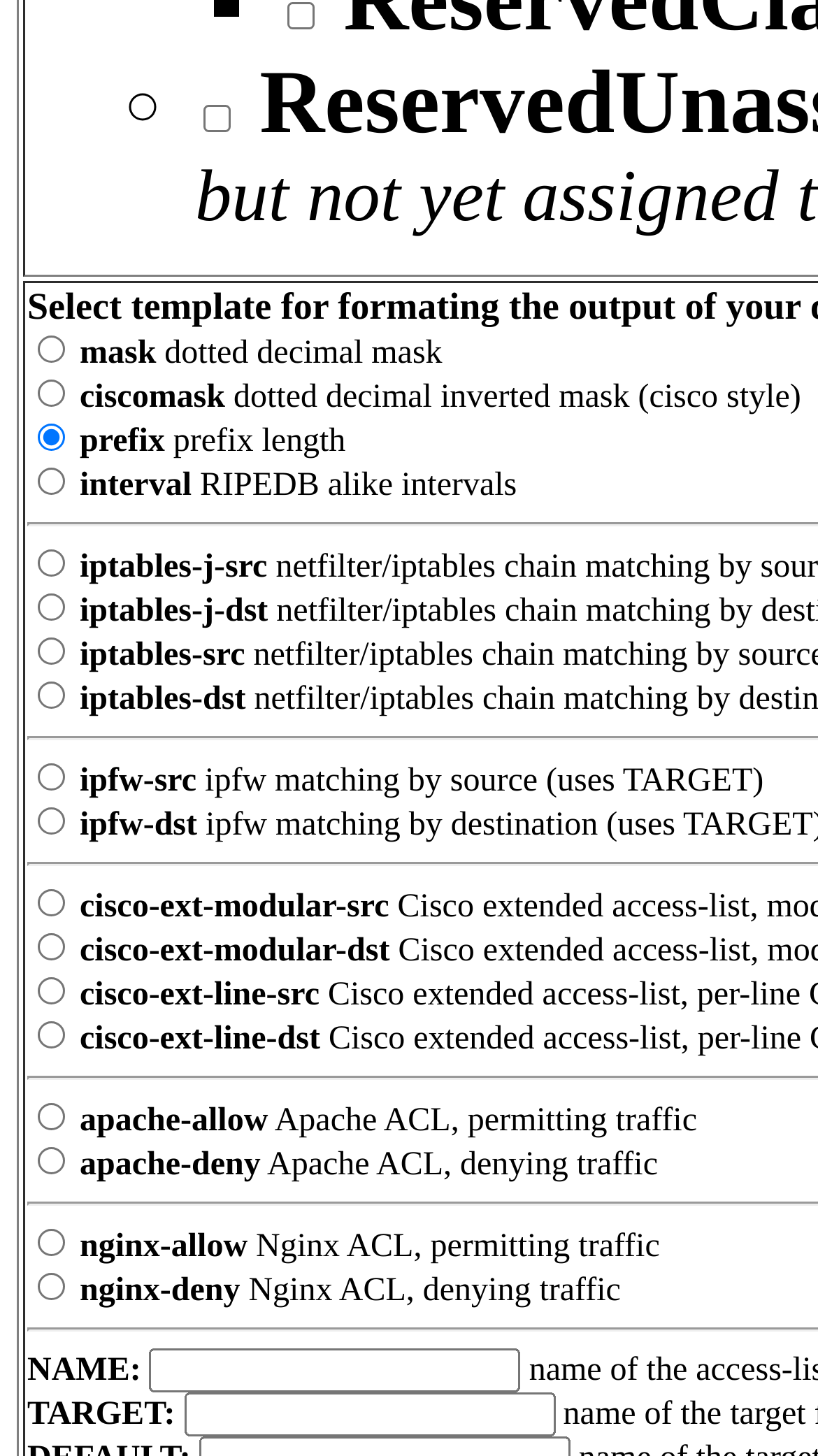Provide the bounding box coordinates for the area that should be clicked to complete the instruction: "Enter a value for NAME".

[0.183, 0.926, 0.636, 0.956]